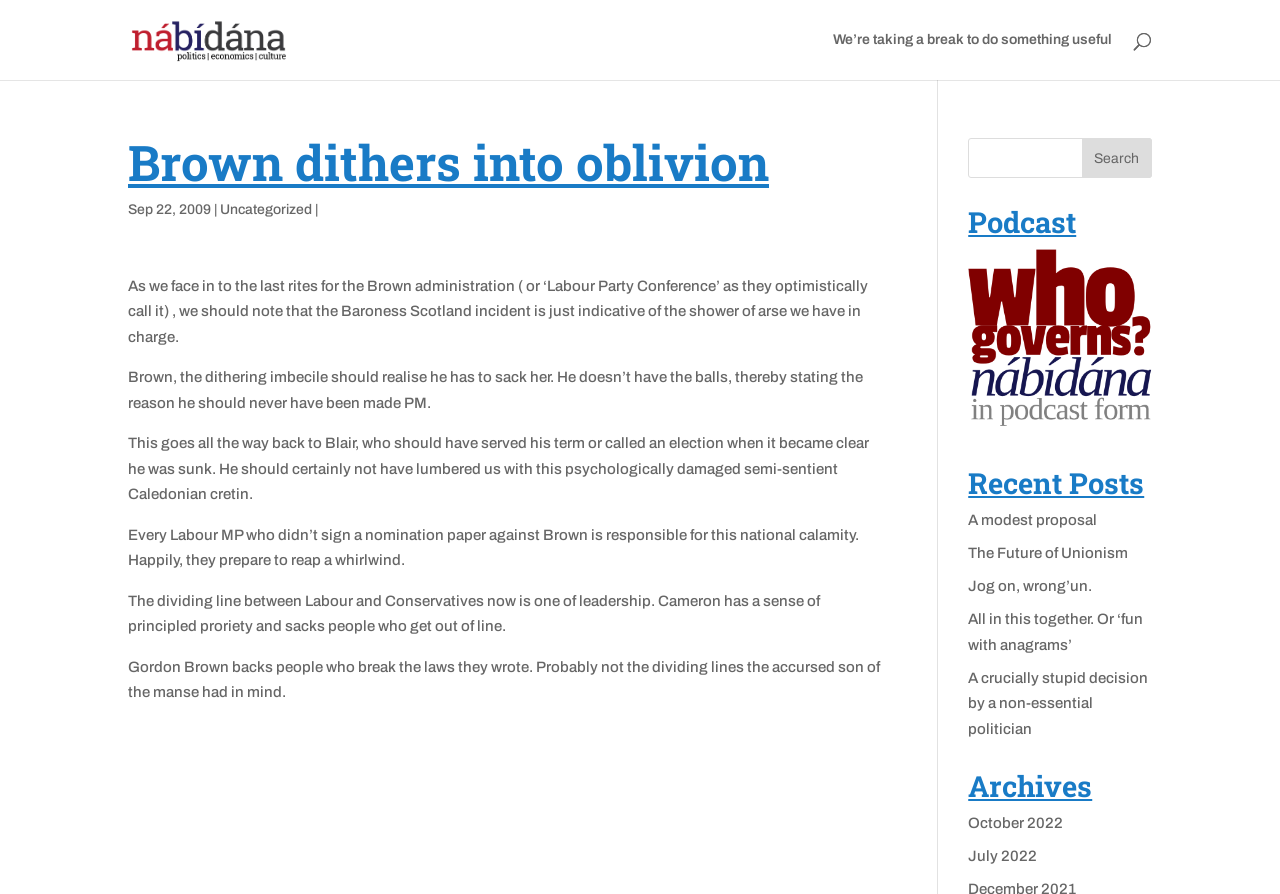Summarize the contents and layout of the webpage in detail.

The webpage appears to be a blog or news article page. At the top, there is a logo image and a link to "nábídána.com" on the left side, and a search bar on the right side. Below the logo, there is a link that reads "We’re taking a break to do something useful".

The main content of the page is an article with the title "Brown dithers into oblivion" in a large font. The article is dated "Sep 22, 2009" and is categorized under "Uncategorized". The article's content is a critical opinion piece about the Brown administration, discussing the Baroness Scotland incident and the author's disapproval of Gordon Brown's leadership.

Below the article, there is a search bar with a textbox and a "Search" button. On the right side of the page, there are several sections, including a "Podcast" section, a "Recent Posts" section, and an "Archives" section. The "Recent Posts" section lists several article links with titles such as "A modest proposal", "The Future of Unionism", and "Jog on, wrong’un.". The "Archives" section lists links to archived articles by month, including "October 2022" and "July 2022".